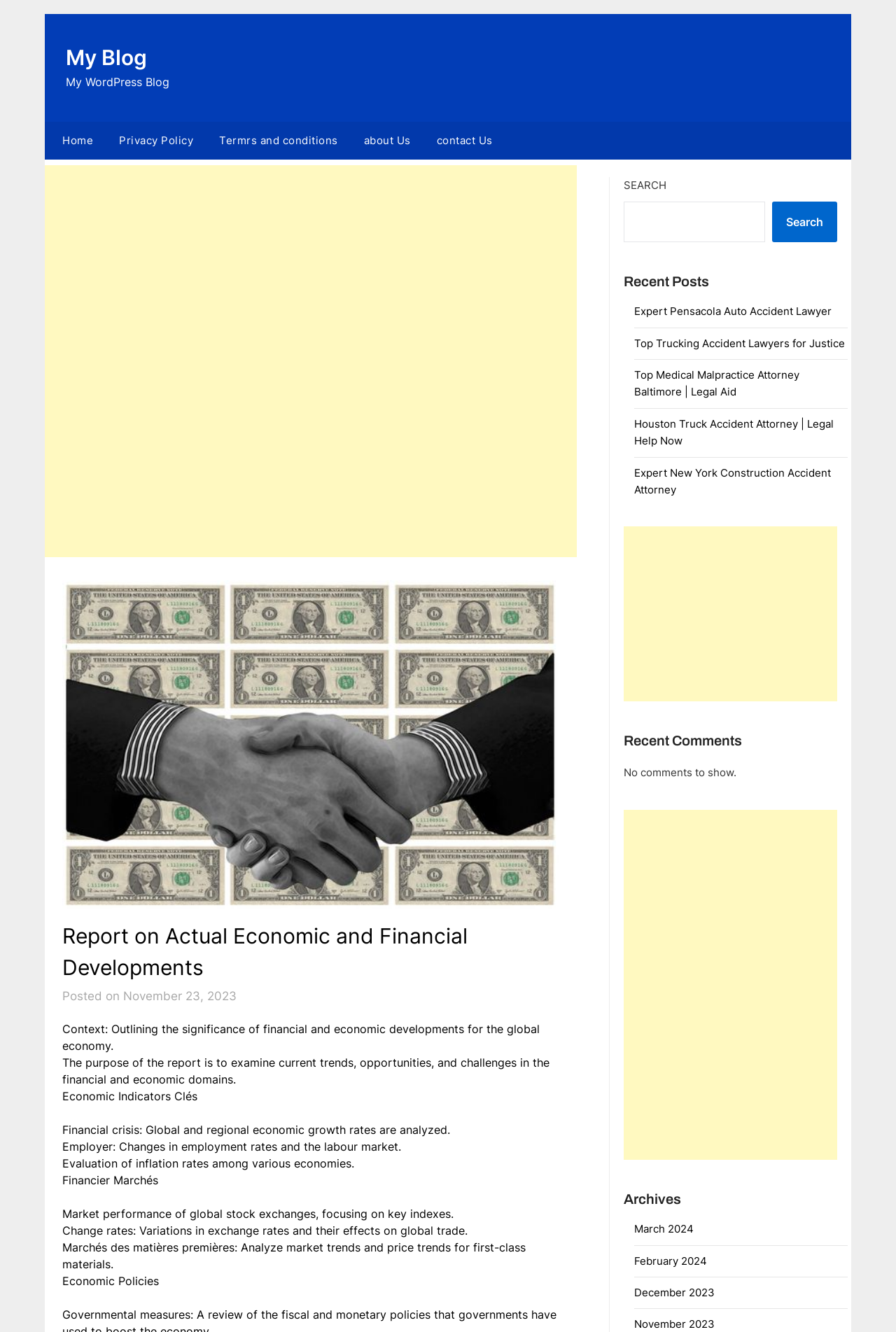Write an elaborate caption that captures the essence of the webpage.

This webpage is a blog post titled "Report on Actual Economic and Financial Developments" on a website called "My Blog". At the top, there is a navigation menu with links to "Home", "Privacy Policy", "Terms and Conditions", "About Us", and "Contact Us". Below the navigation menu, there are two advertisements on the left side, followed by an image related to economics.

The main content of the blog post is divided into sections. The first section has a heading "Report on Actual Economic and Financial Developments" and provides an introduction to the report, outlining its purpose and significance. The subsequent sections discuss various economic indicators, including financial crisis, employment rates, inflation rates, and market performance.

On the right side of the webpage, there is a search bar with a "Search" button. Below the search bar, there are sections for "Recent Posts", "Recent Comments", and "Archives". The "Recent Posts" section lists several links to other blog posts, while the "Recent Comments" section indicates that there are no comments to show. The "Archives" section lists links to blog posts from different months.

Throughout the webpage, there are several advertisements, including three iframe advertisements on the right side.